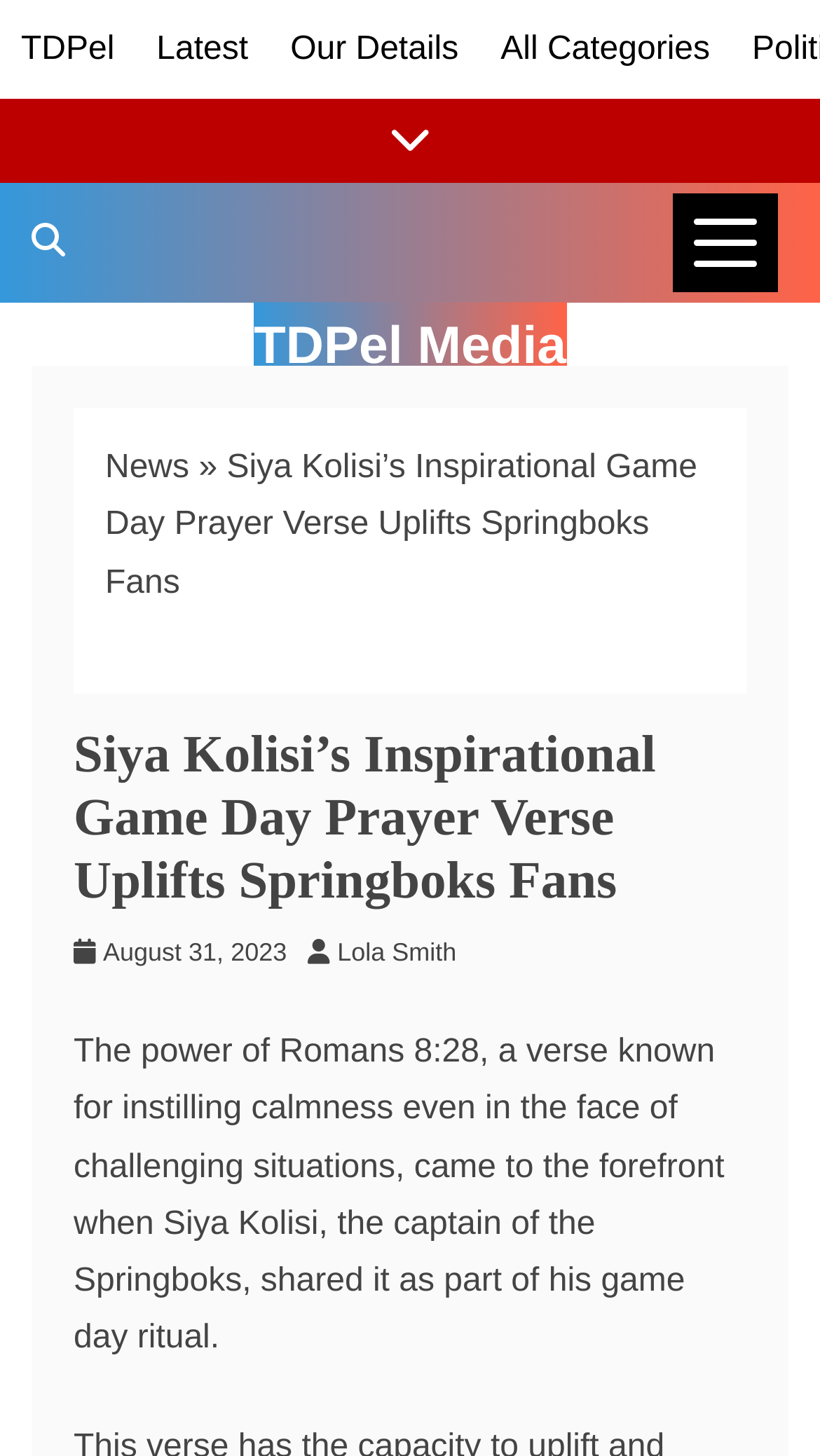Identify the bounding box coordinates for the element you need to click to achieve the following task: "Read the article published on August 31, 2023". Provide the bounding box coordinates as four float numbers between 0 and 1, in the form [left, top, right, bottom].

[0.126, 0.644, 0.35, 0.664]